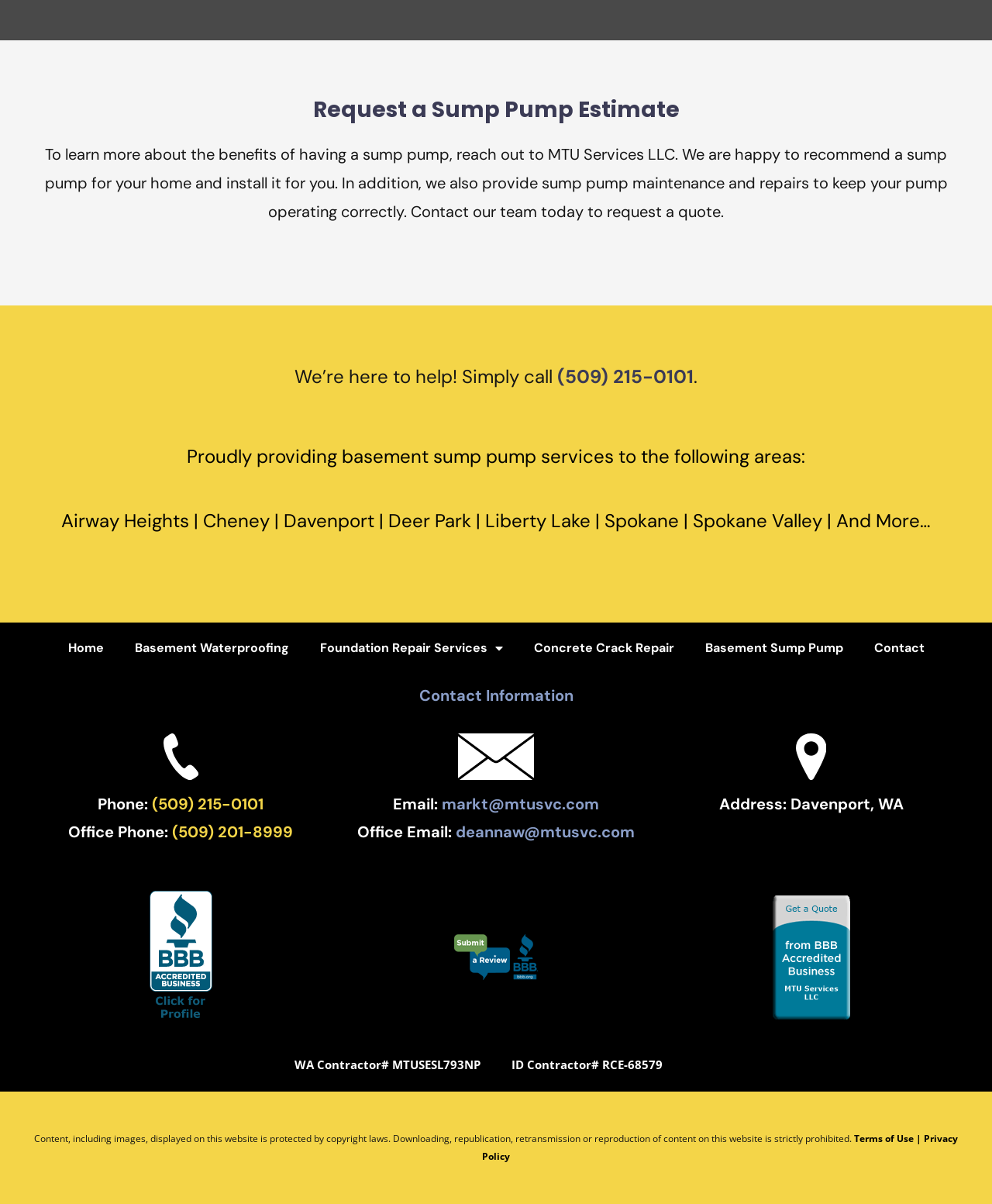Determine the bounding box coordinates for the area you should click to complete the following instruction: "Read more about 'Charles W Howard Santa Claus School'".

None